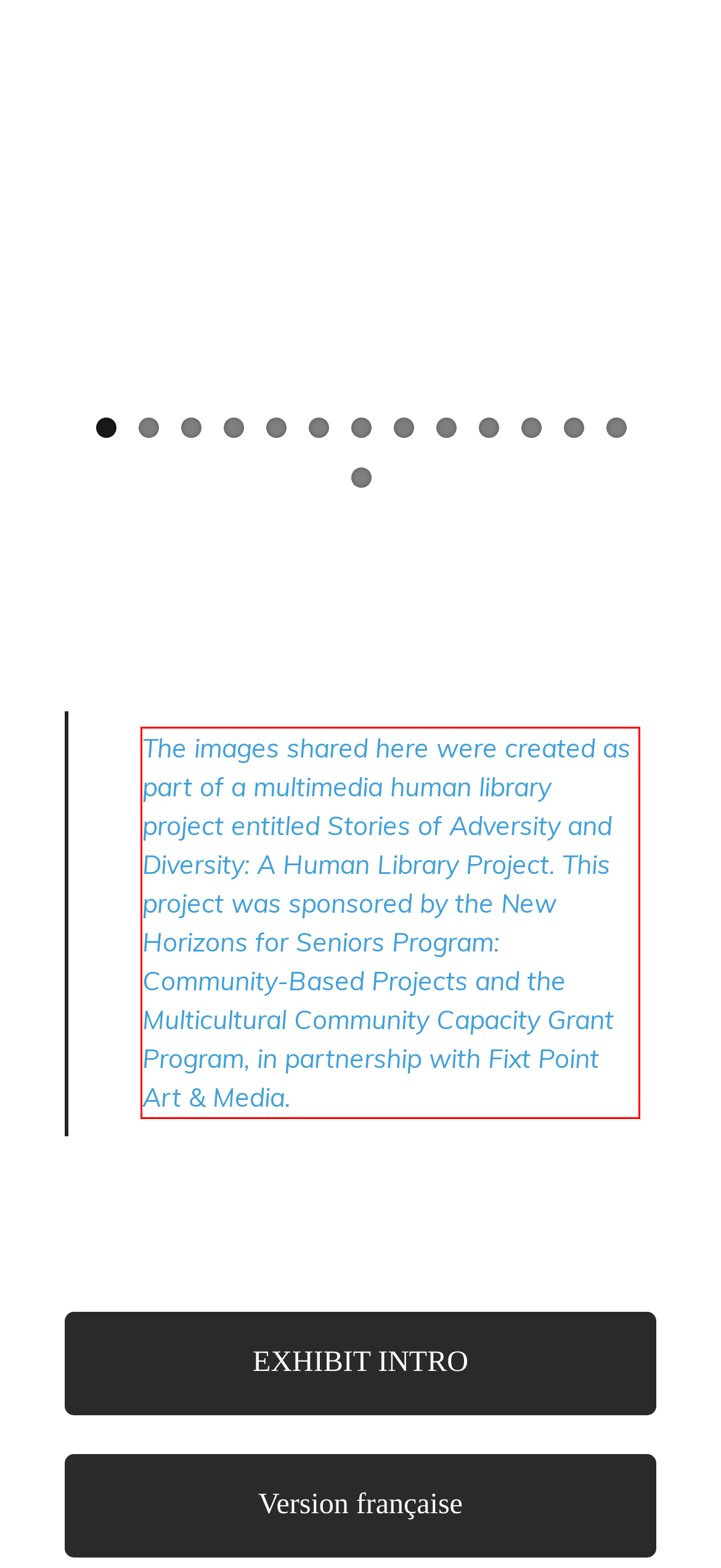Review the webpage screenshot provided, and perform OCR to extract the text from the red bounding box.

The images shared here were created as part of a multimedia human library project entitled Stories of Adversity and Diversity: A Human Library Project. This project was sponsored by the New Horizons for Seniors Program: Community-Based Projects and the Multicultural Community Capacity Grant Program, in partnership with Fixt Point Art & Media.